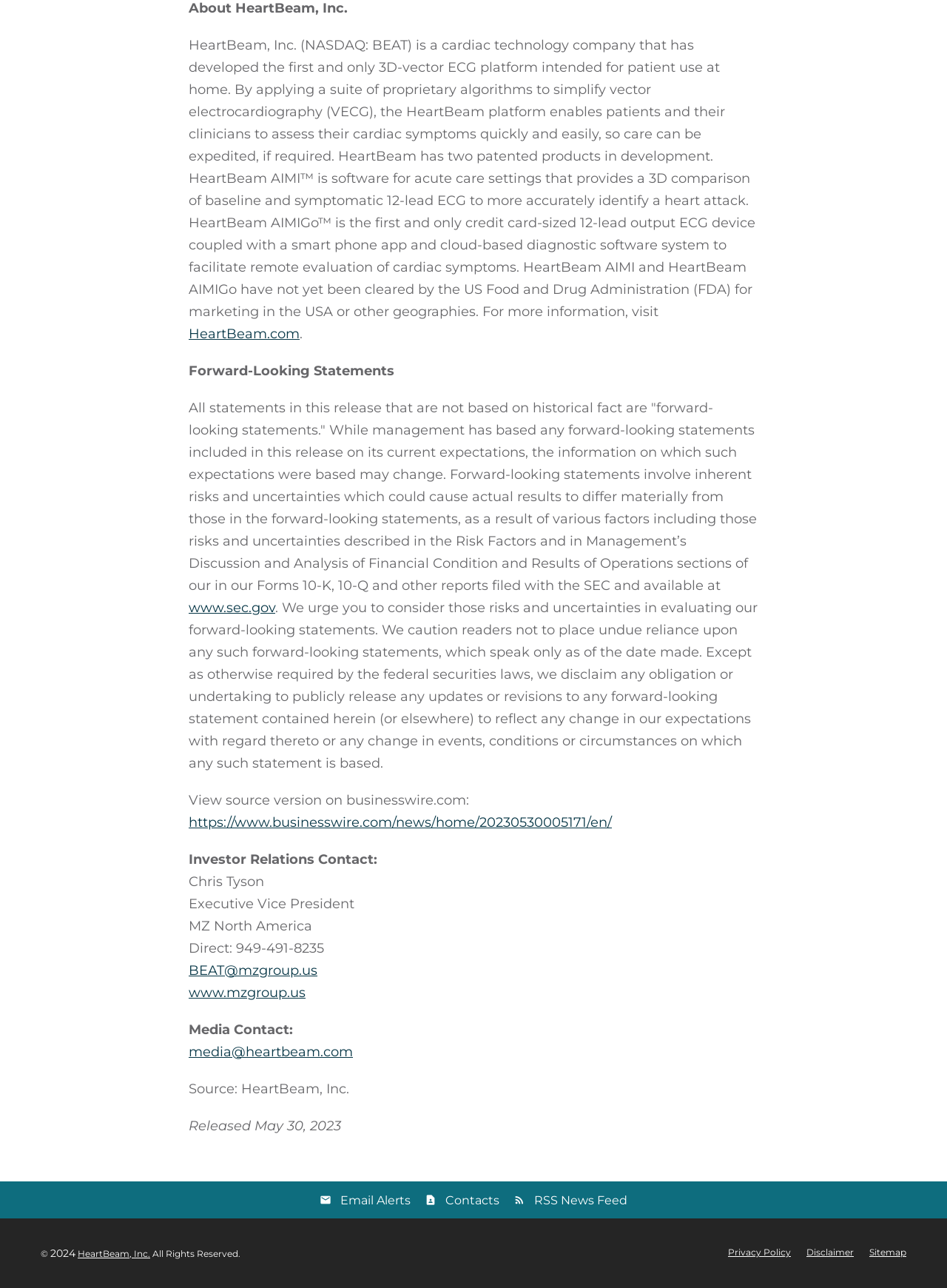Can you determine the bounding box coordinates of the area that needs to be clicked to fulfill the following instruction: "Go to the Ratings page"?

None